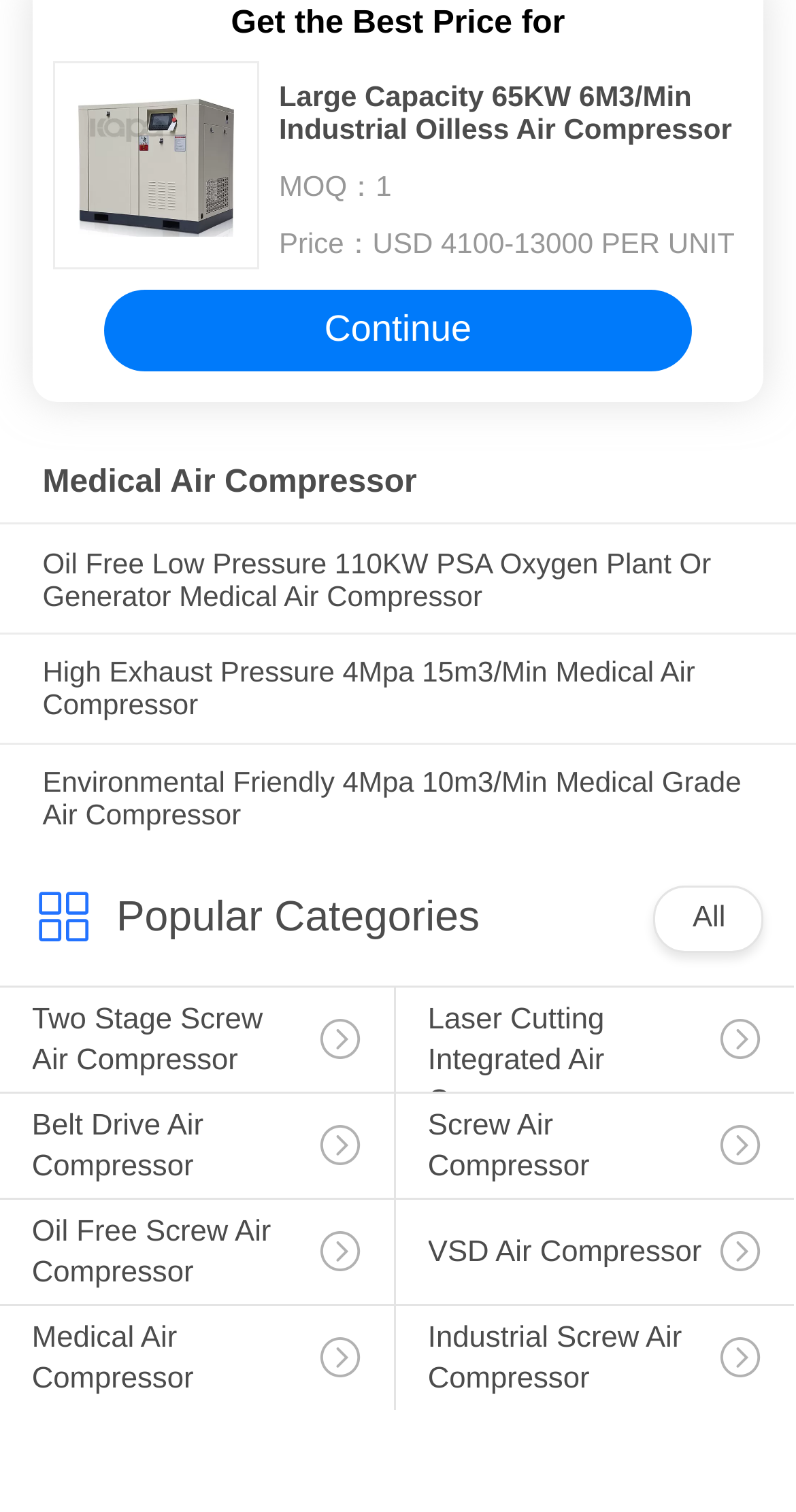Determine the bounding box coordinates for the area that needs to be clicked to fulfill this task: "Select the 'All' category". The coordinates must be given as four float numbers between 0 and 1, i.e., [left, top, right, bottom].

[0.87, 0.596, 0.911, 0.617]